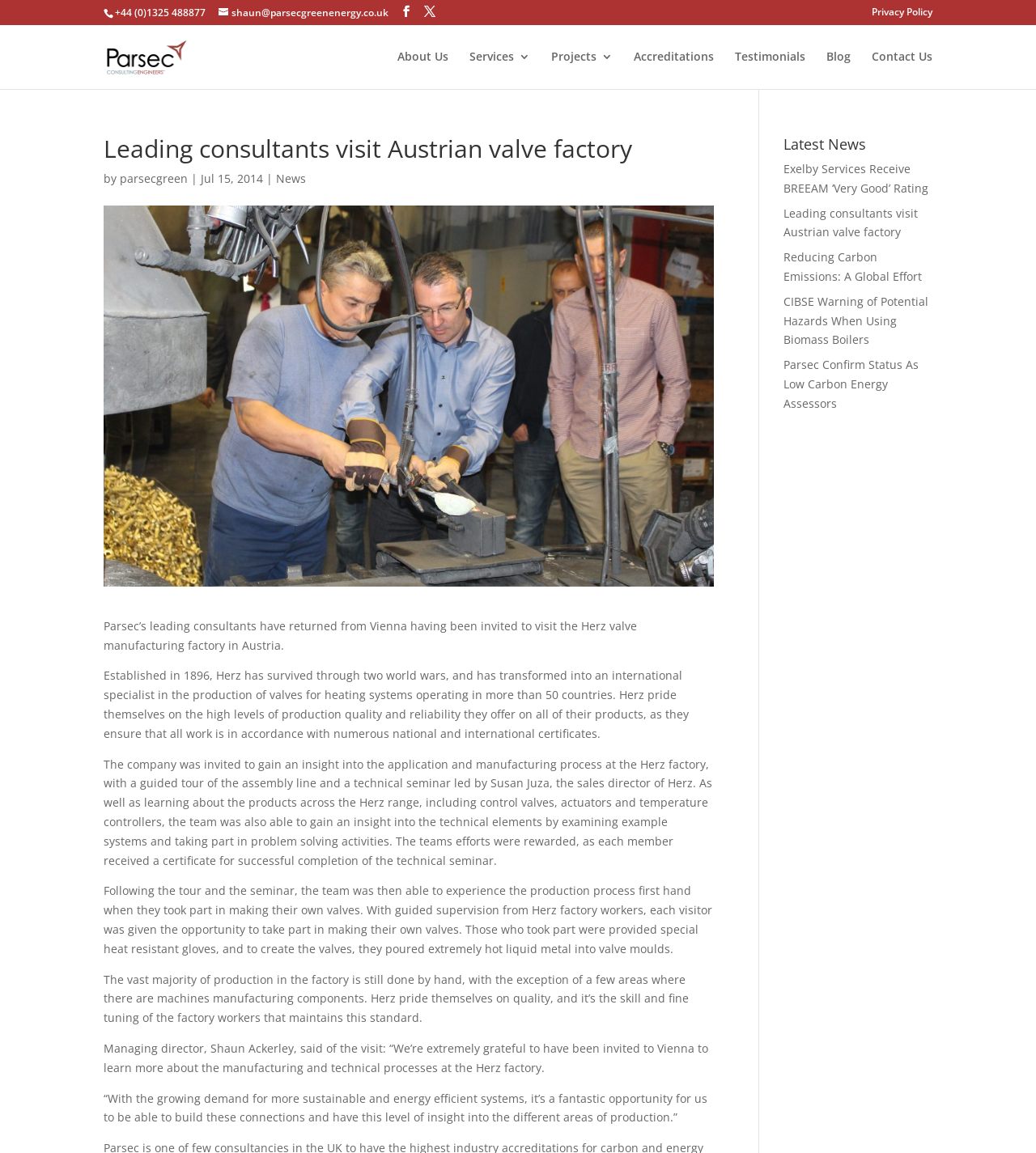Please find and report the bounding box coordinates of the element to click in order to perform the following action: "Read the Privacy Policy". The coordinates should be expressed as four float numbers between 0 and 1, in the format [left, top, right, bottom].

[0.841, 0.006, 0.9, 0.021]